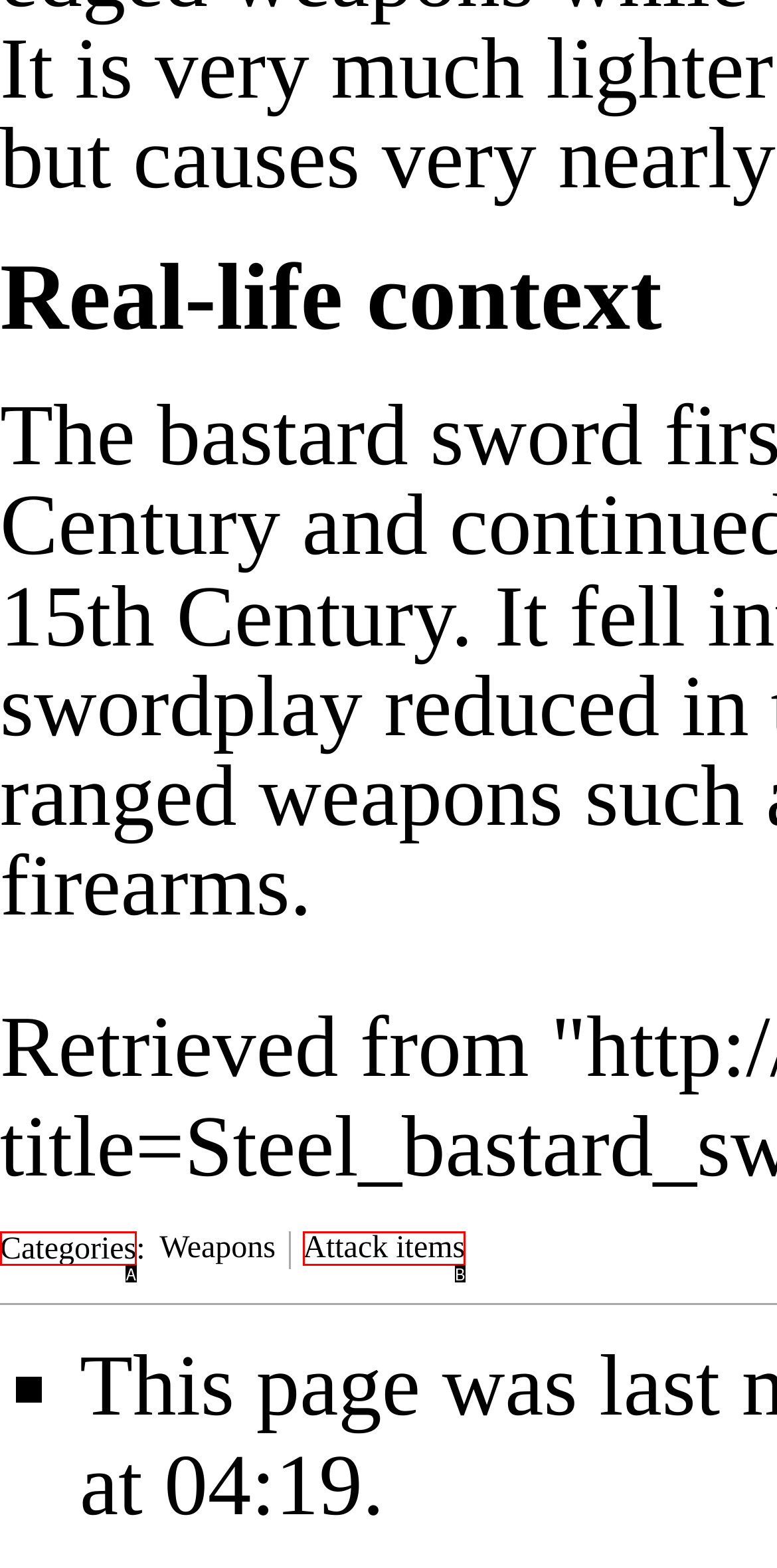What letter corresponds to the UI element described here: Attack items
Reply with the letter from the options provided.

B